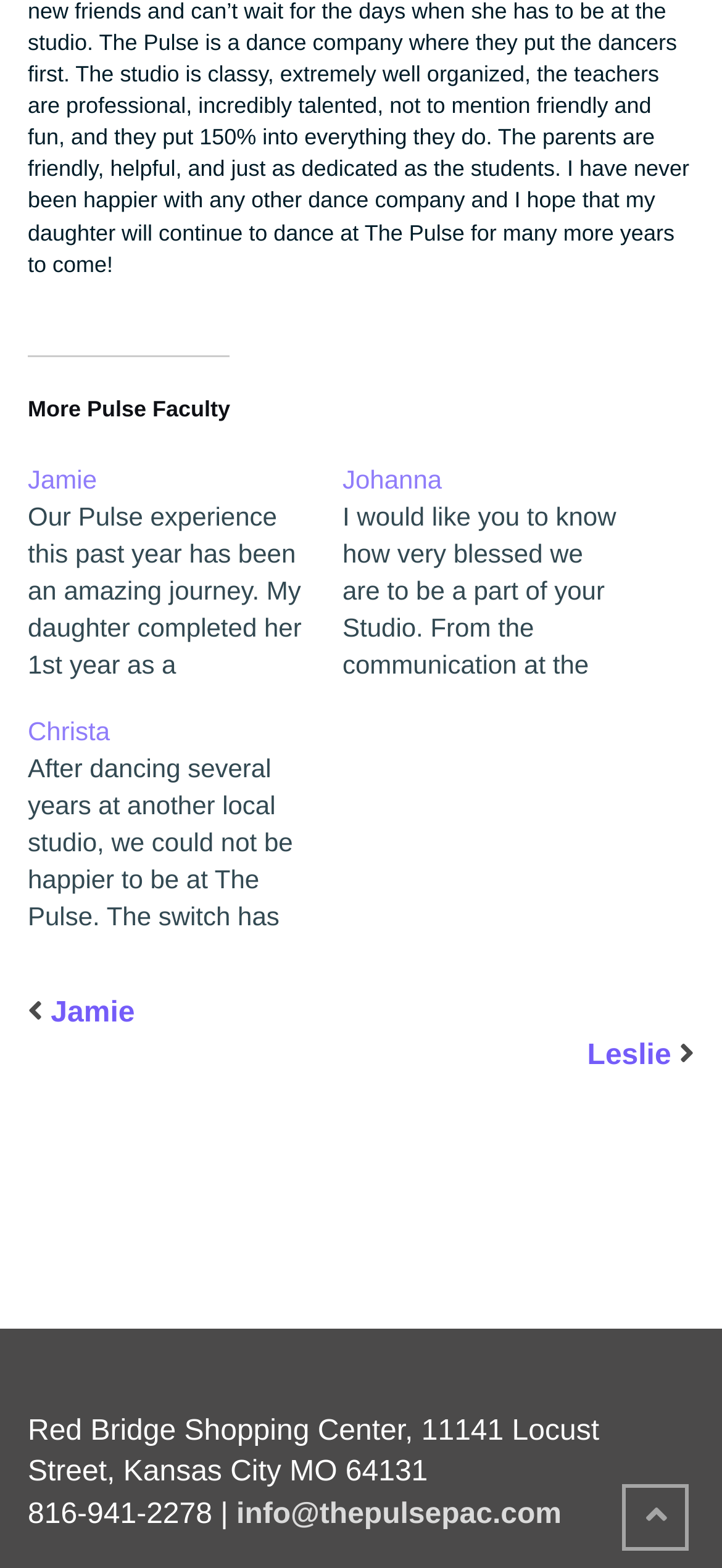Provide the bounding box for the UI element matching this description: "parent_node: Christa title="Christa"".

[0.038, 0.454, 0.474, 0.596]